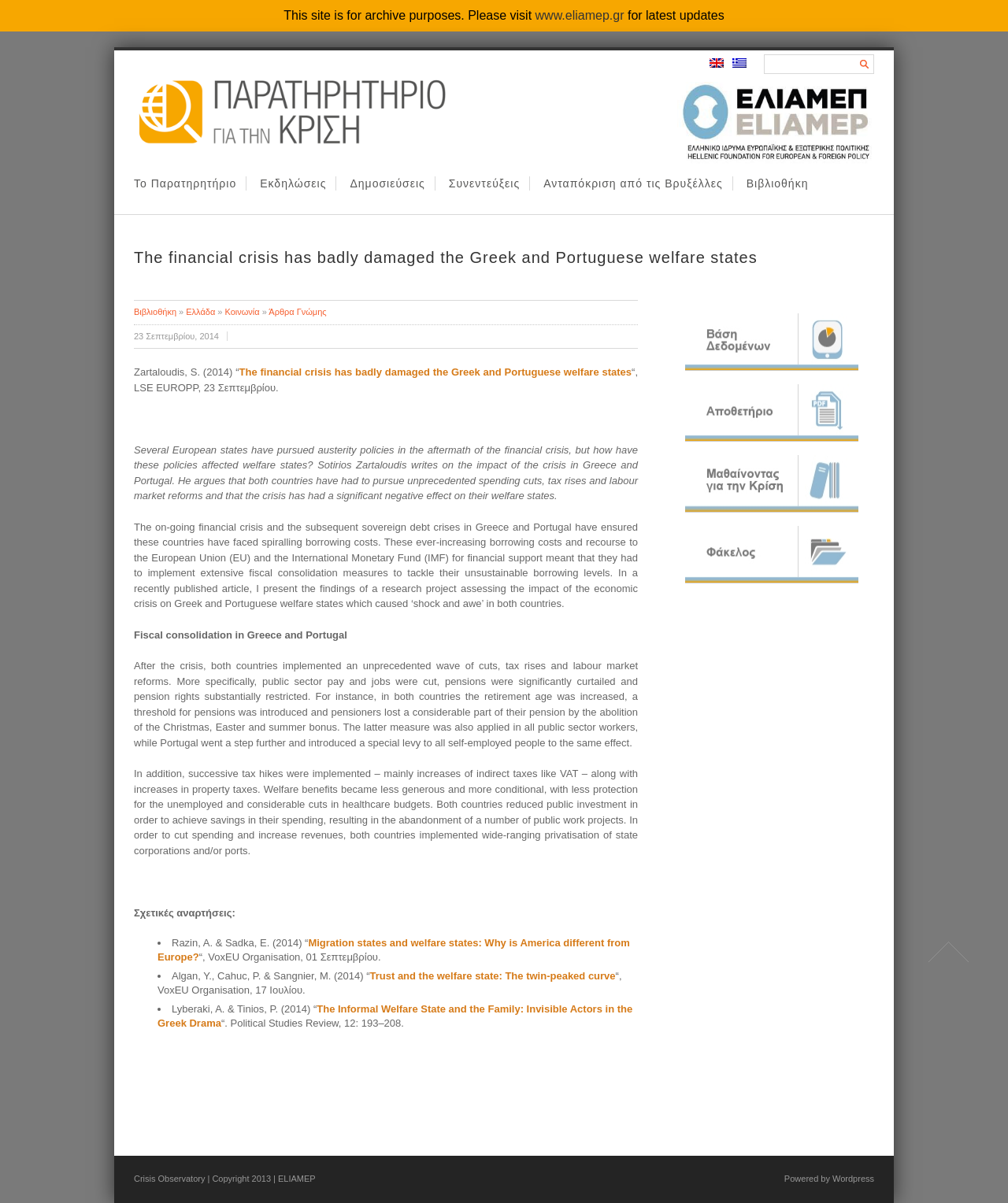Give a detailed account of the webpage.

This webpage is about the financial crisis and its impact on the Greek and Portuguese welfare states. At the top, there is a notification stating that the site is for archive purposes and provides a link to visit for latest updates. Below this, there is a logo and a link to the Crisis Observatory.

The main content of the page is an article titled "The financial crisis has badly damaged the Greek and Portuguese welfare states" by S. Zartaloudis. The article discusses how the financial crisis has affected the welfare states of Greece and Portugal, with a focus on the austerity policies implemented in both countries. The text is divided into several sections, including an introduction, fiscal consolidation in Greece and Portugal, and related posts.

On the left side of the page, there is a menu with links to various sections, including "Το Παρατηρητήριο" (The Observatory), "Εκδηλώσεις" (Events), "Δημοσιεύσεις" (Publications), and "Βιβλιοθήκη" (Library). There is also a search bar at the top right corner of the page.

Below the article, there are related posts listed with links to other articles, including "Migration states and welfare states: Why is America different from Europe?" and "The Informal Welfare State and the Family: Invisible Actors in the Greek Drama". 

At the bottom of the page, there is a copyright notice and a statement indicating that the site is powered by WordPress.